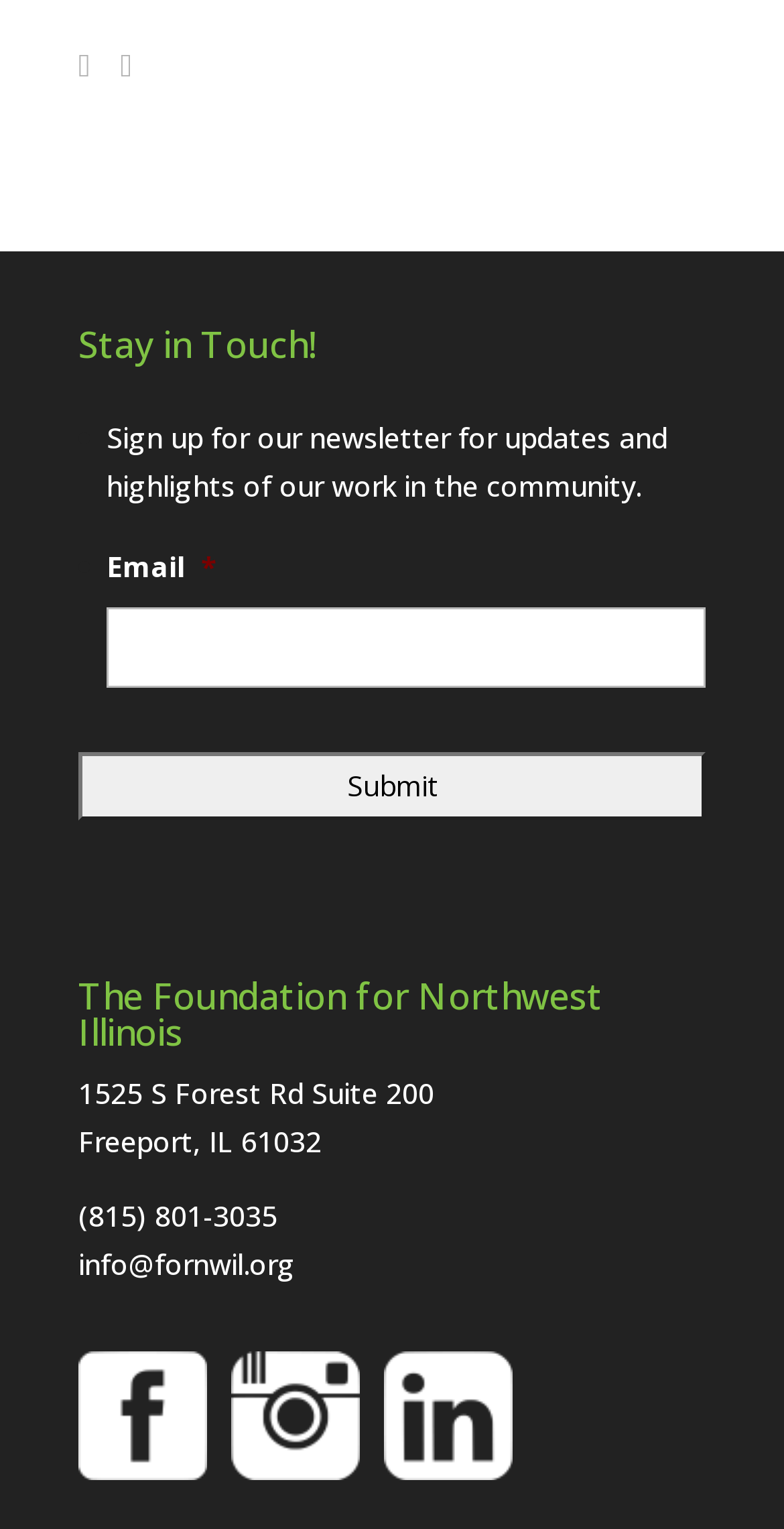What is the phone number of the organization? Observe the screenshot and provide a one-word or short phrase answer.

(815) 801-3035